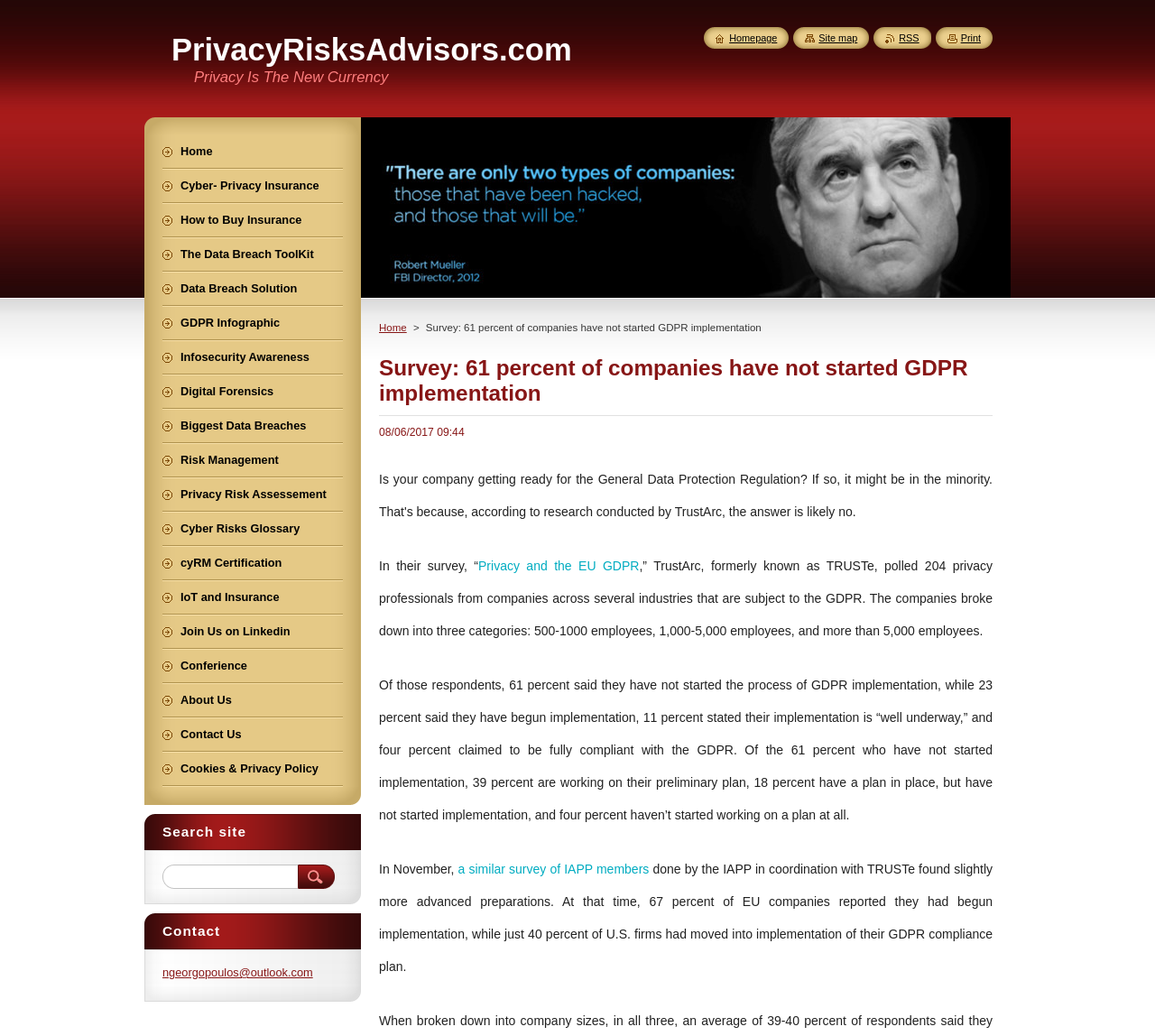What is the topic of the survey mentioned in the webpage?
Give a detailed and exhaustive answer to the question.

The webpage discusses the results of a survey about GDPR implementation, specifically the percentage of companies that have not started the process of GDPR implementation, as stated in the text 'Survey: 61 percent of companies have not started GDPR implementation...'.